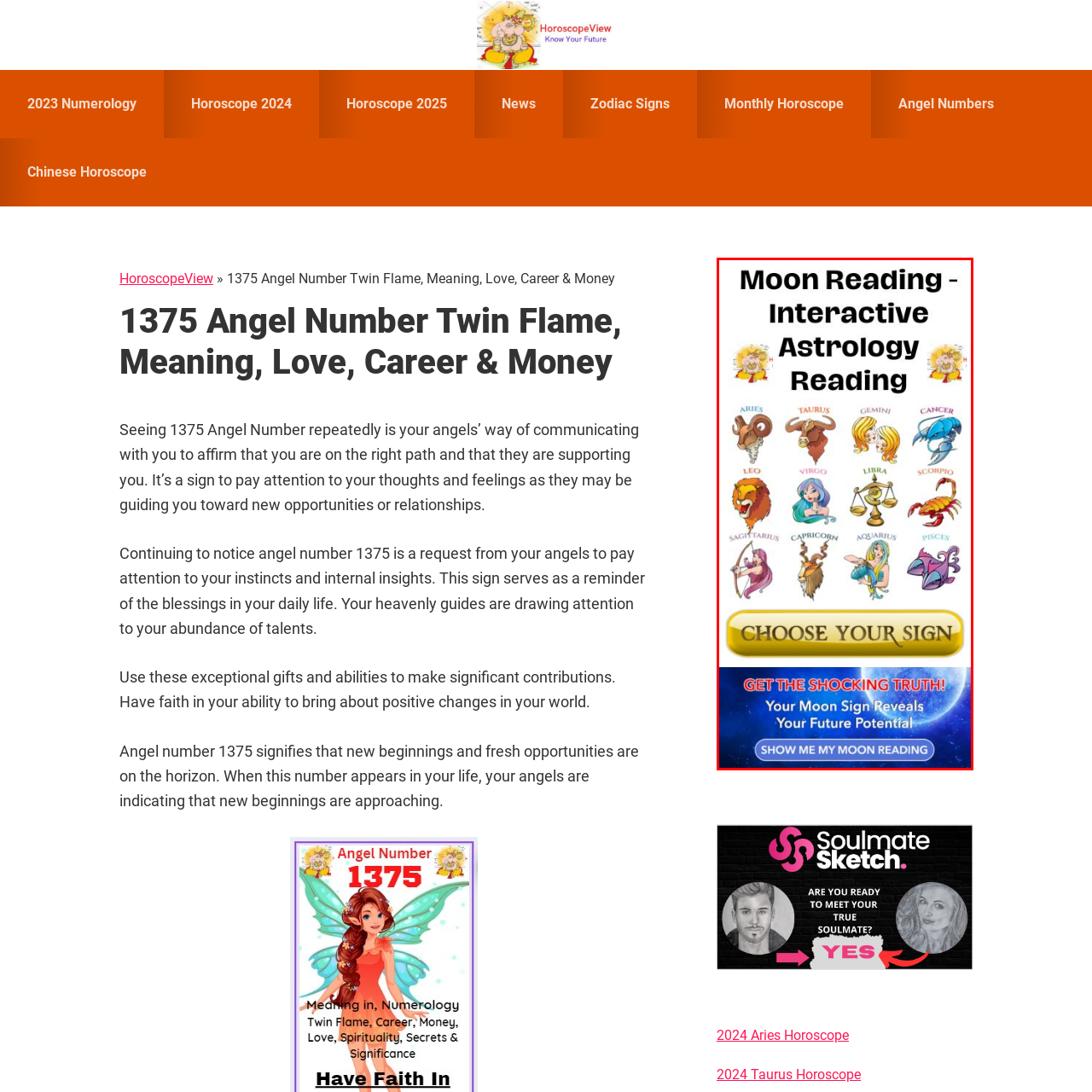What is the label on the large button below the zodiac signs?  
Study the image enclosed by the red boundary and furnish a detailed answer based on the visual details observed in the image.

The large button below the zodiac signs is labeled 'CHOOSE YOUR SIGN', which invites users to engage with the content and select their astrological sign for a personalized reading. This button is a call-to-action that encourages users to interact with the platform.